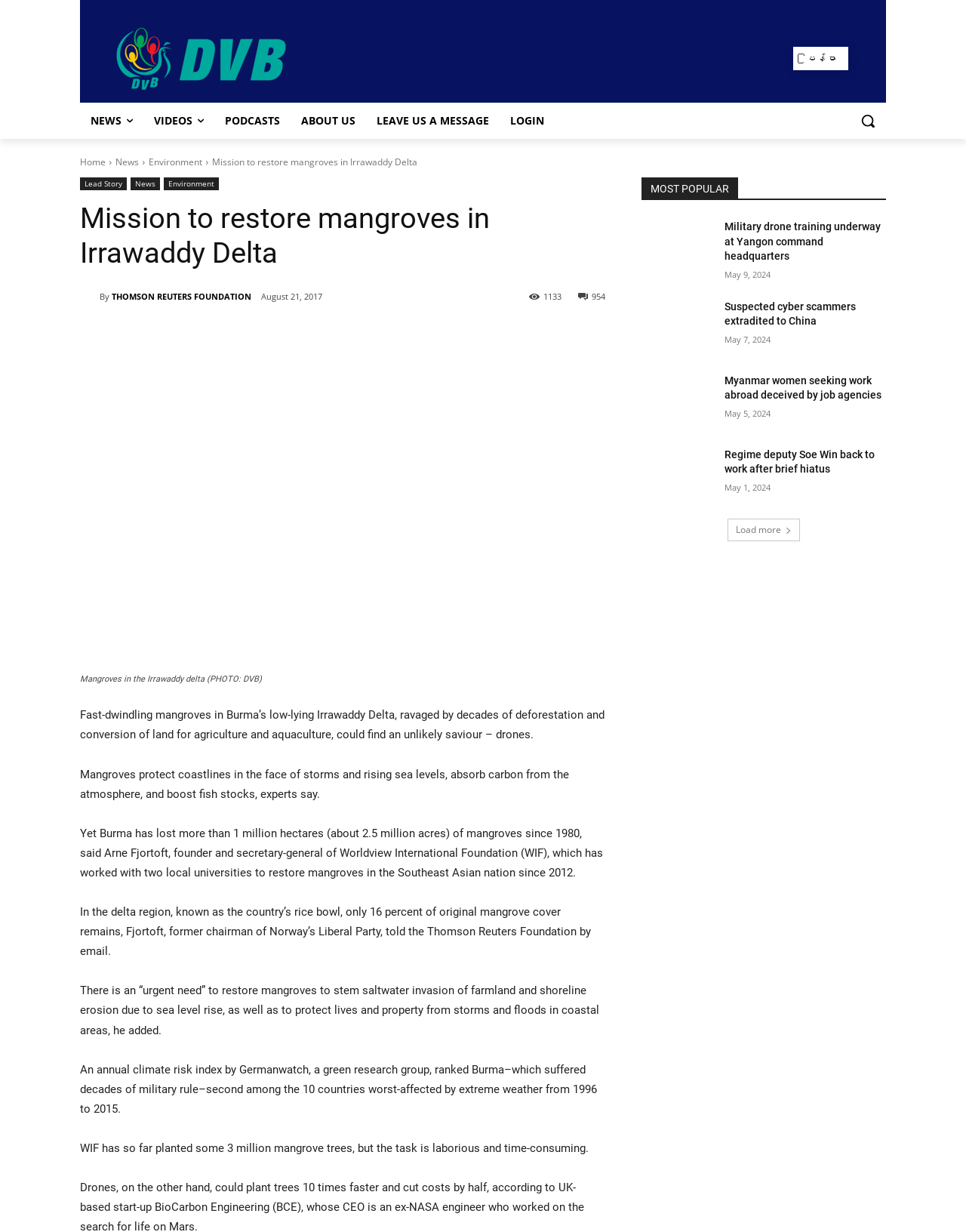Locate the bounding box coordinates of the clickable part needed for the task: "Search for something".

[0.88, 0.083, 0.917, 0.113]